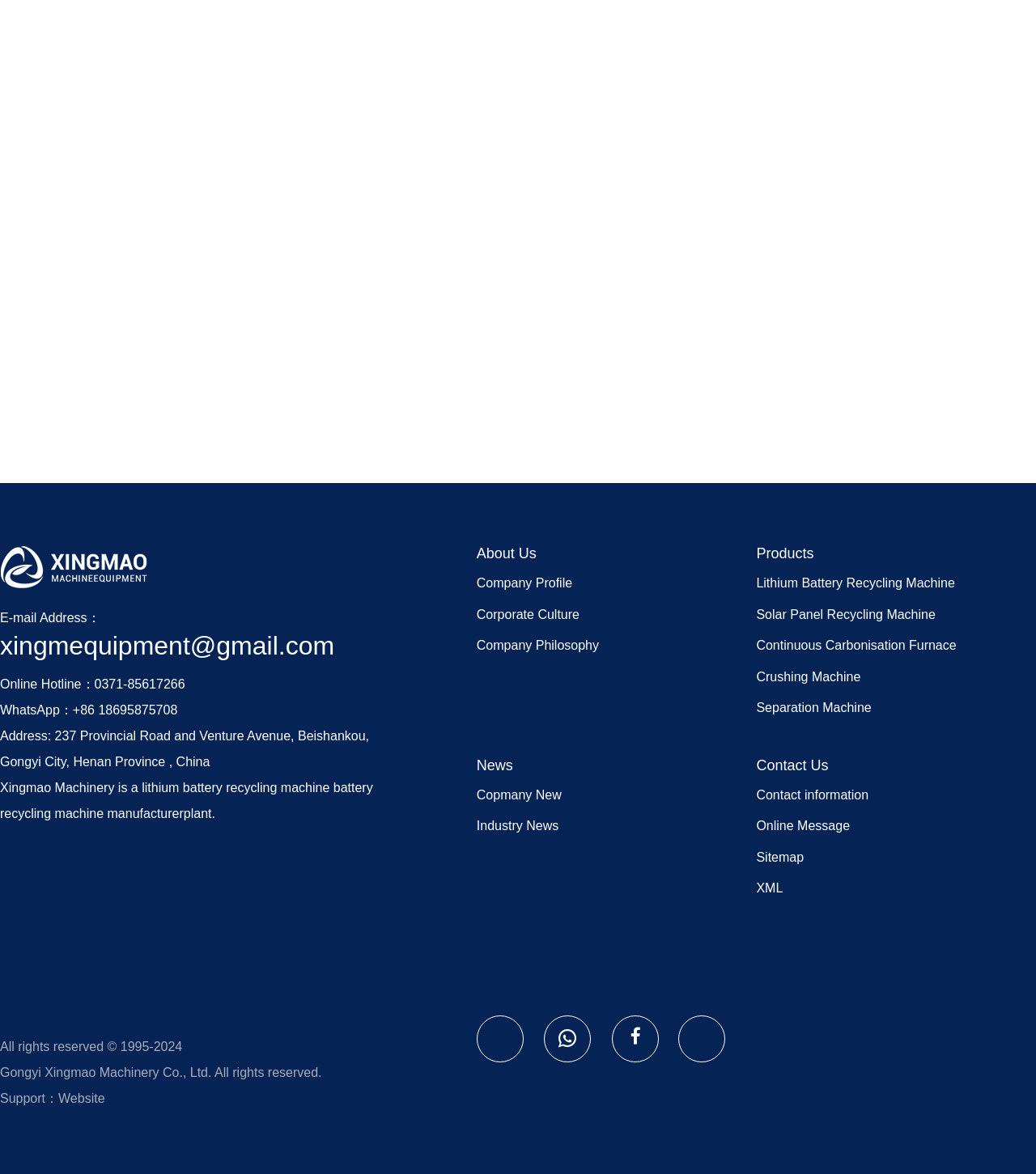Use a single word or phrase to answer this question: 
What is the address of the company?

237 Provincial Road and Venture Avenue, Beishankou, Gongyi City, Henan Province, China